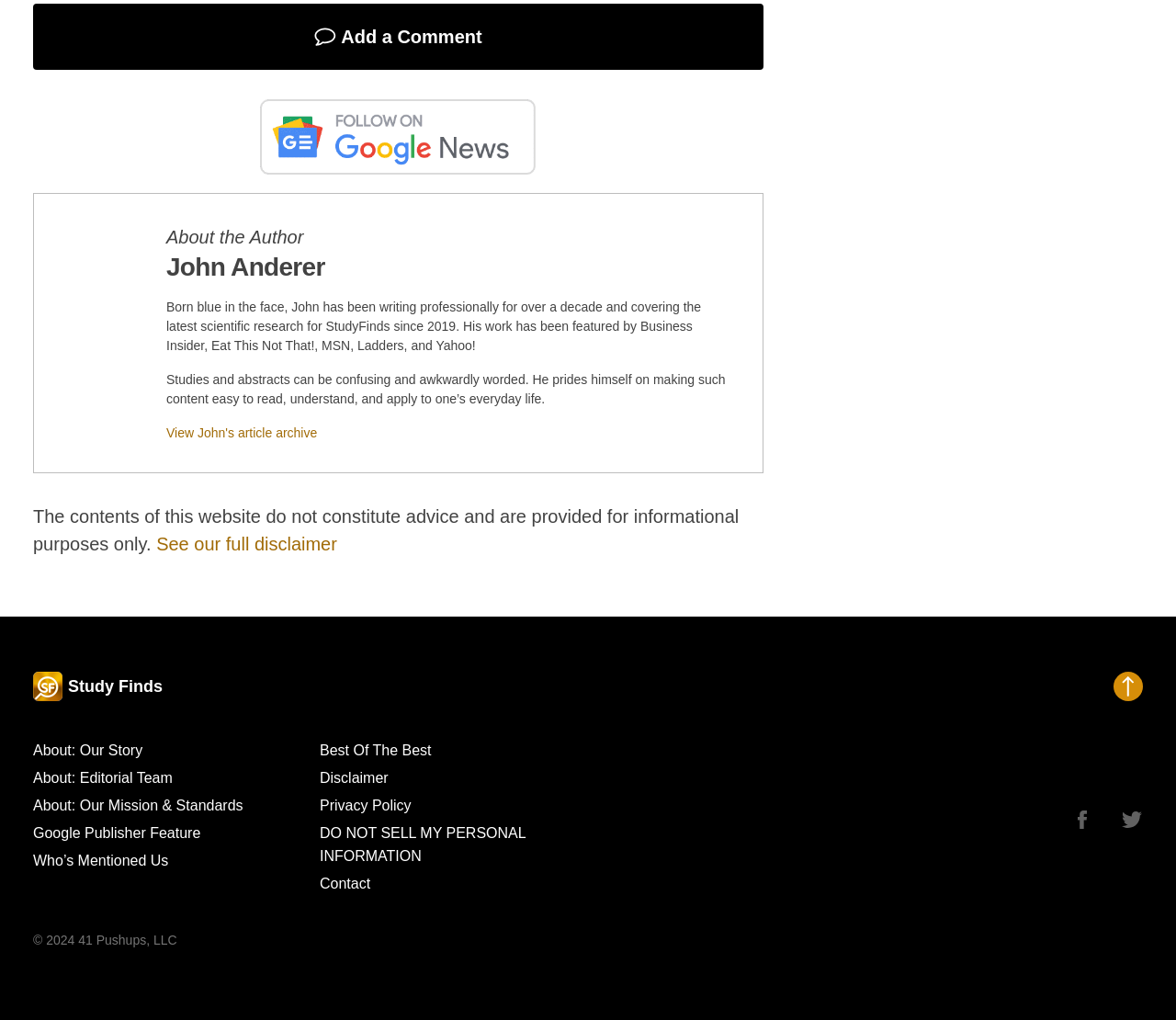Answer the question briefly using a single word or phrase: 
How many social media links are present?

3